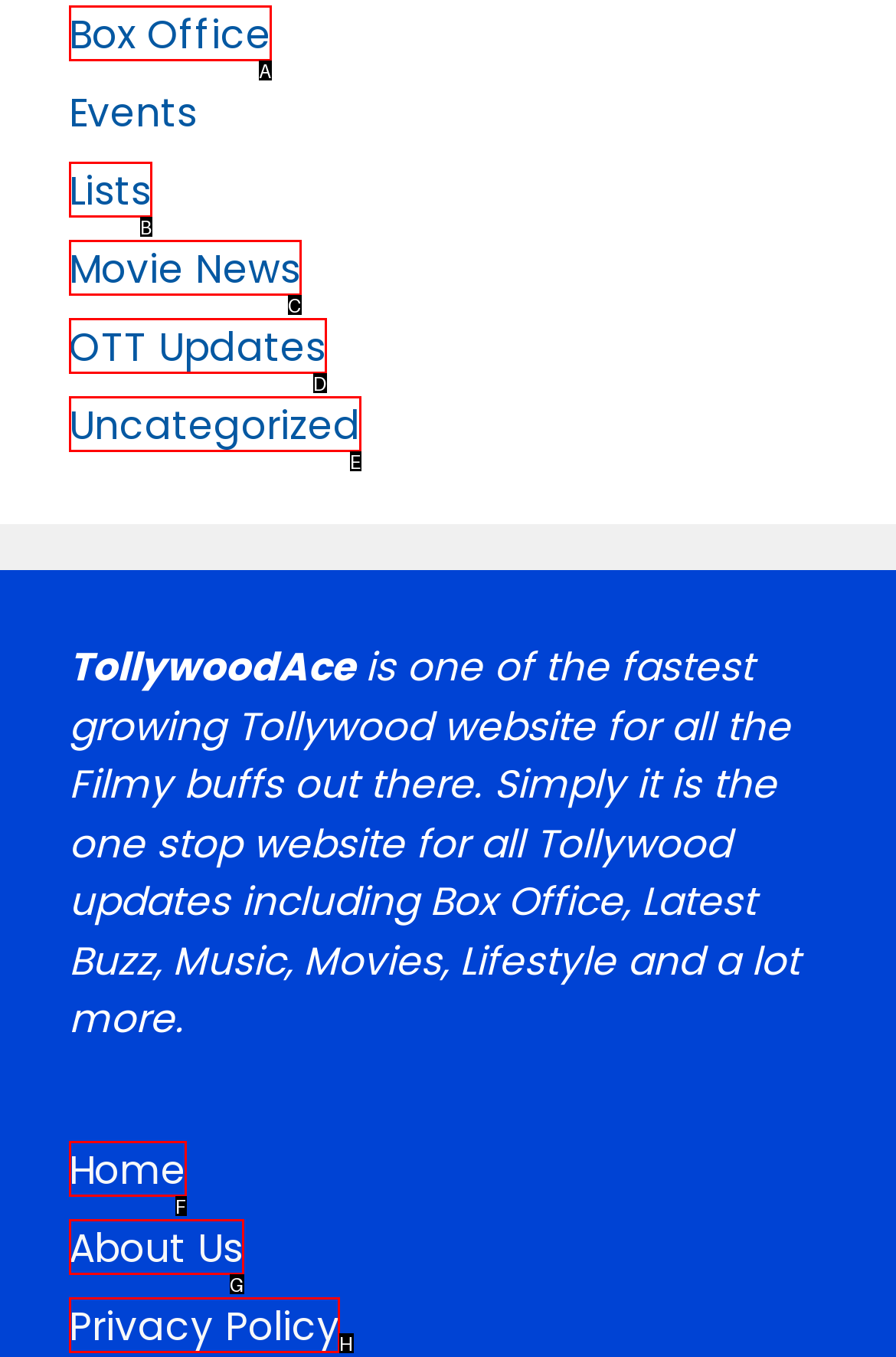Identify the HTML element you need to click to achieve the task: learn about Privacy Policy. Respond with the corresponding letter of the option.

H